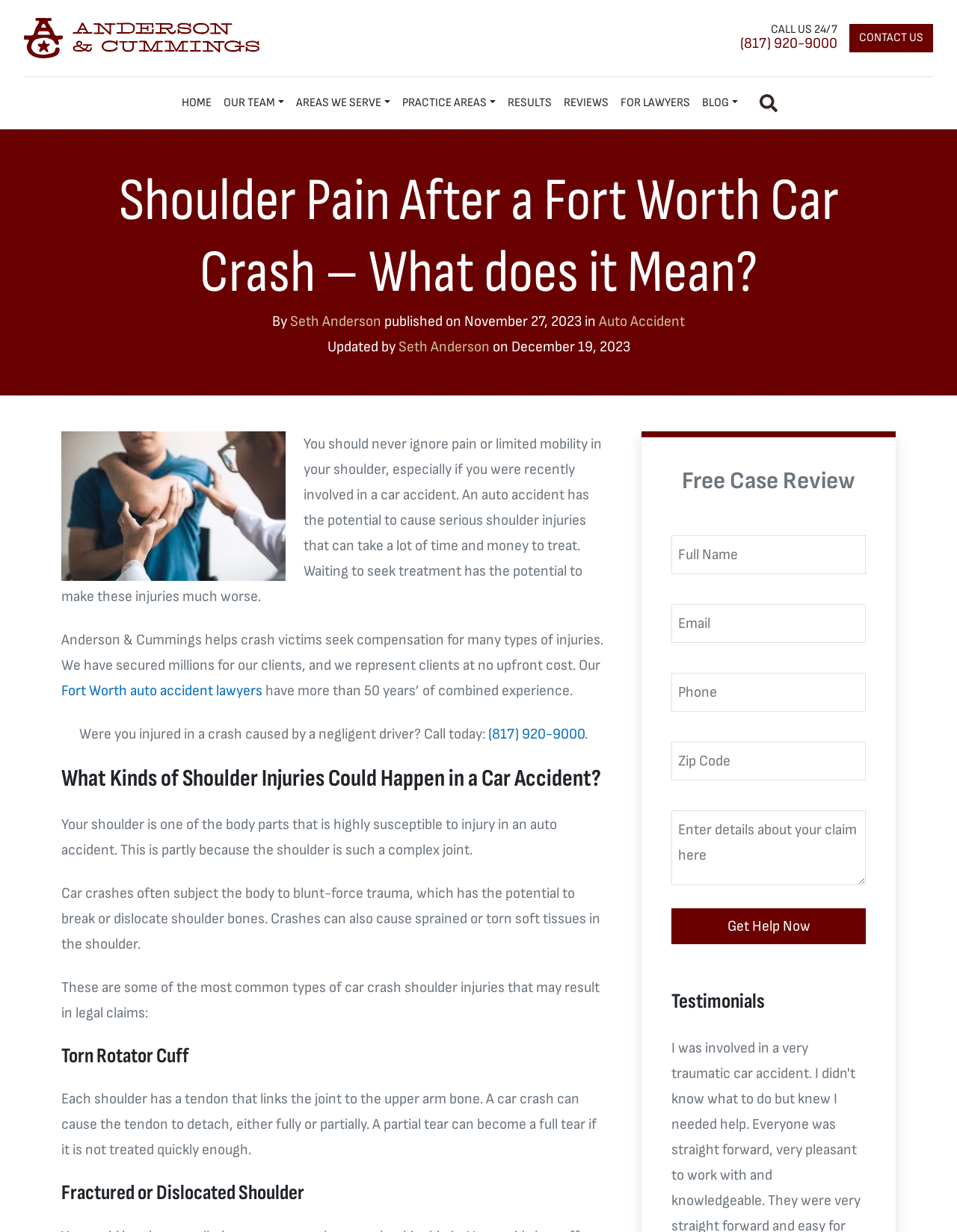Locate the bounding box coordinates of the clickable area needed to fulfill the instruction: "Read the 'Testimonials' section".

[0.702, 0.802, 0.92, 0.823]